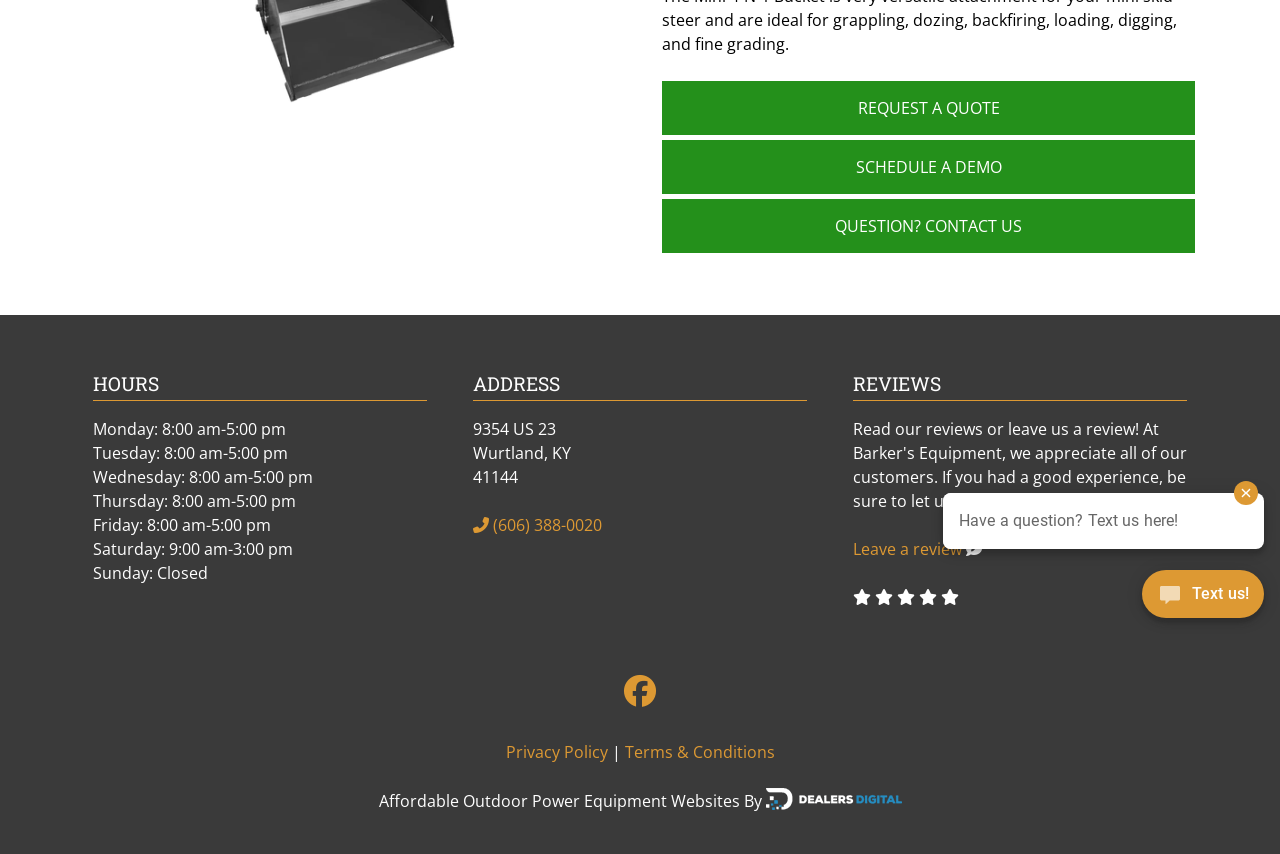From the element description About Us, predict the bounding box coordinates of the UI element. The coordinates must be specified in the format (top-left x, top-left y, bottom-right x, bottom-right y) and should be within the 0 to 1 range.

None